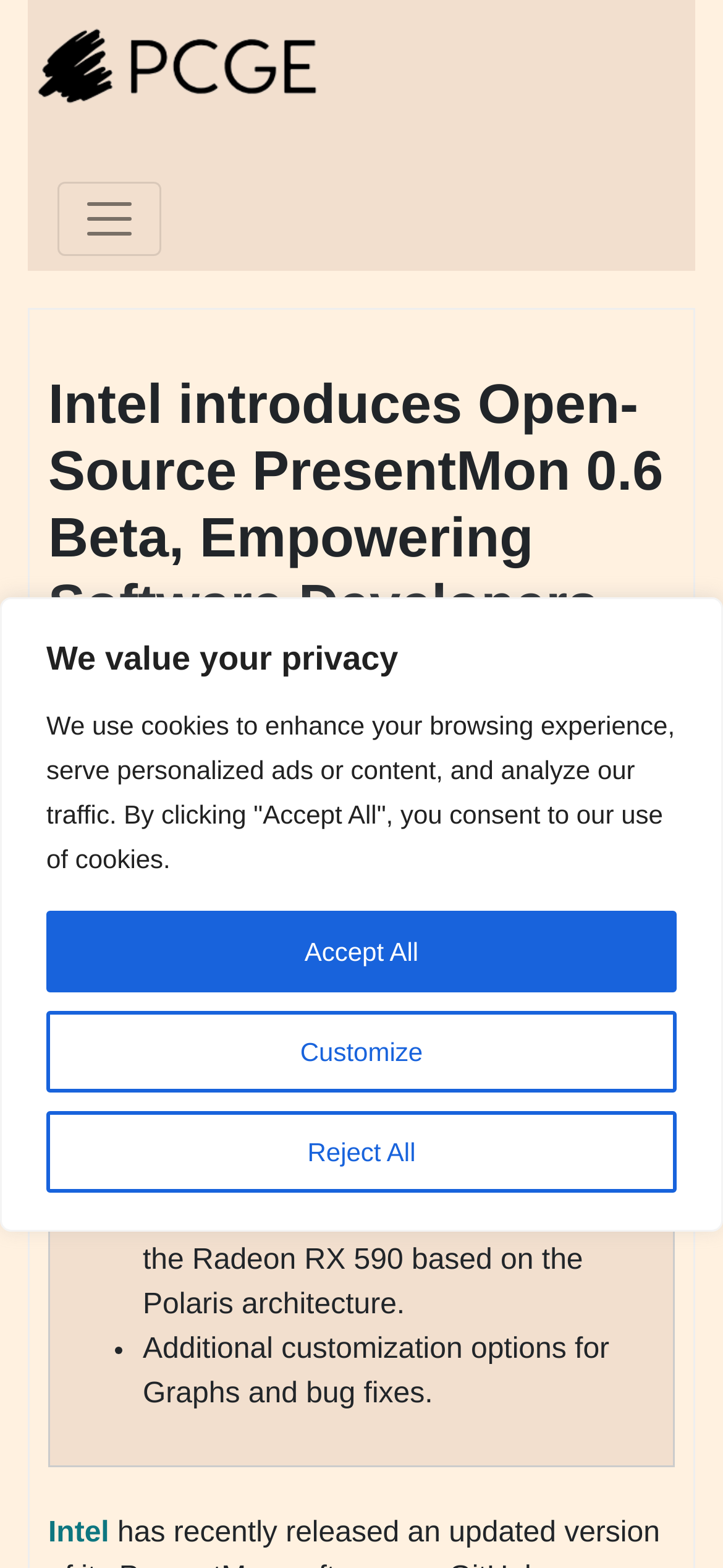Find the bounding box coordinates of the element you need to click on to perform this action: 'Click the PCGE.eu LOGO'. The coordinates should be represented by four float values between 0 and 1, in the format [left, top, right, bottom].

[0.038, 0.031, 0.482, 0.051]